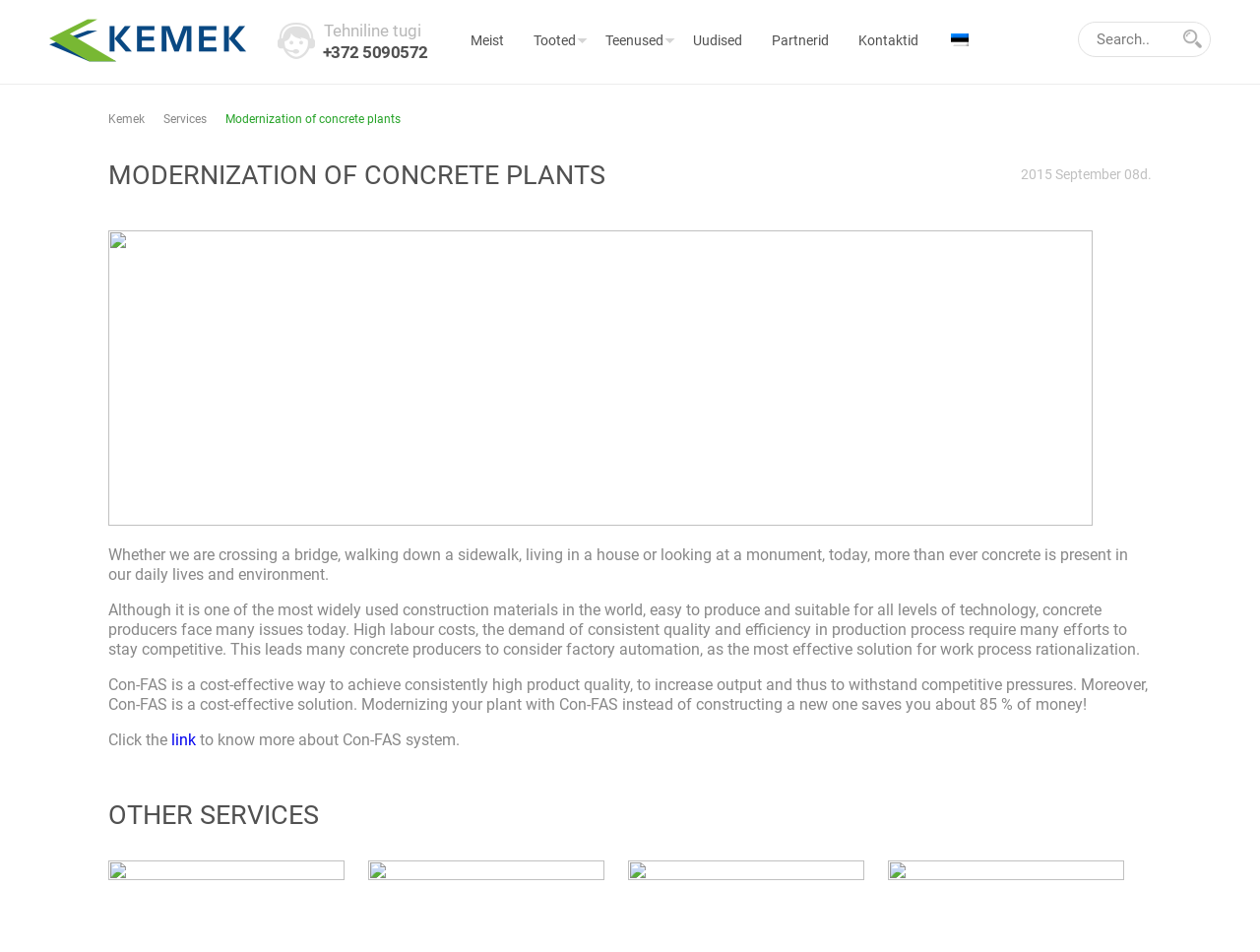What is the main topic of the webpage?
Refer to the image and provide a concise answer in one word or phrase.

Modernization of concrete plants